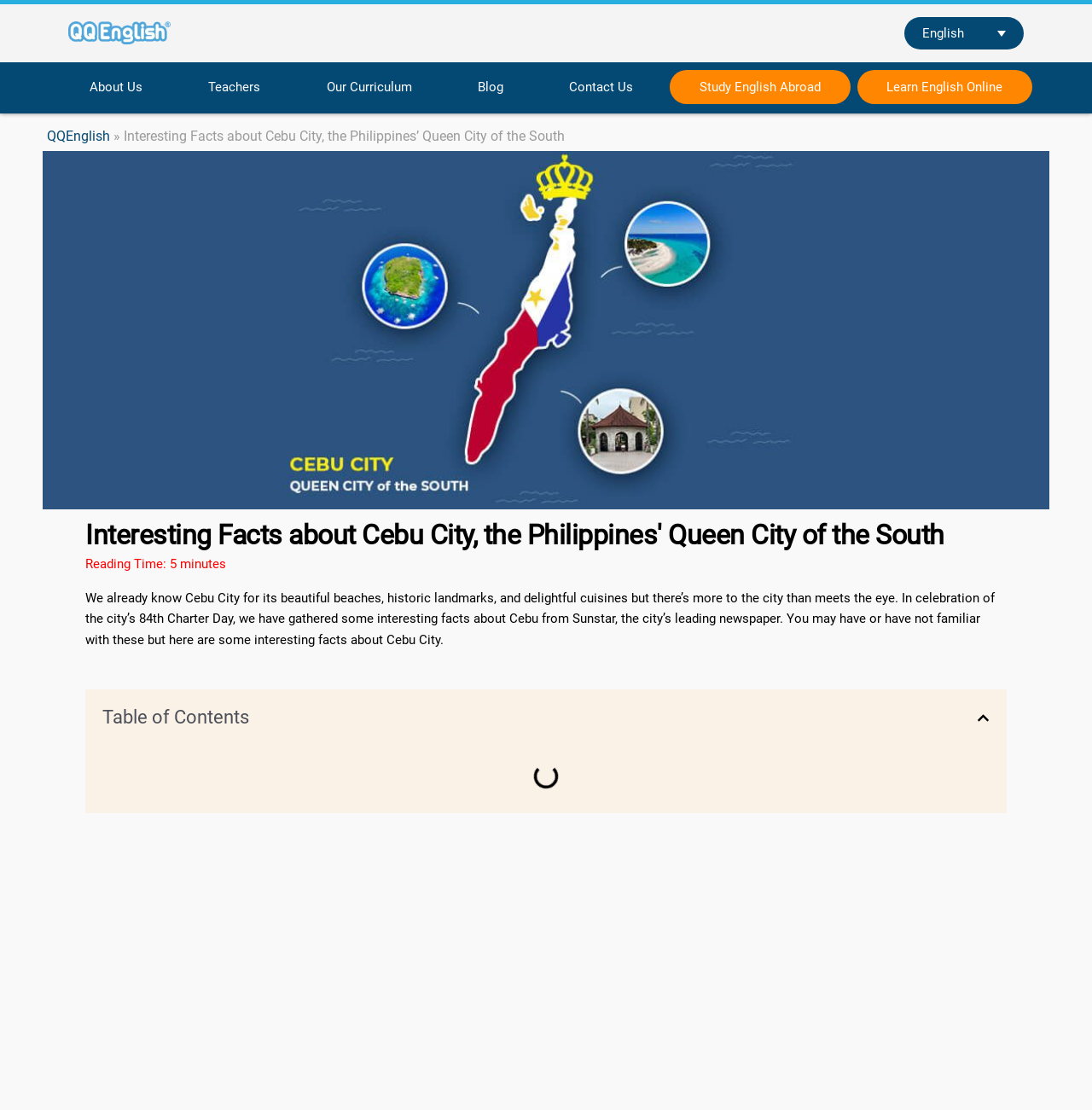Identify the bounding box coordinates for the region to click in order to carry out this instruction: "Search for something". Provide the coordinates using four float numbers between 0 and 1, formatted as [left, top, right, bottom].

None